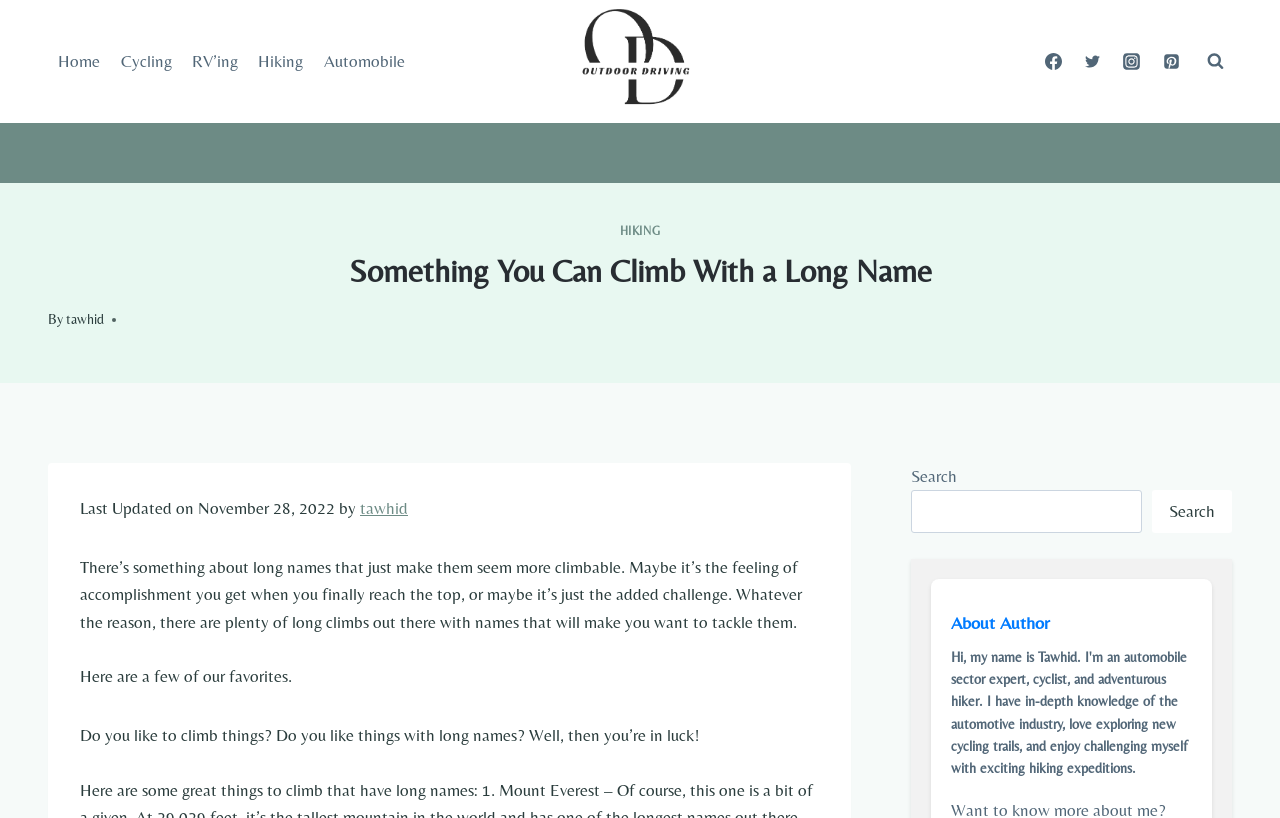Identify the bounding box for the described UI element. Provide the coordinates in (top-left x, top-left y, bottom-right x, bottom-right y) format with values ranging from 0 to 1: Hiking

[0.194, 0.046, 0.245, 0.104]